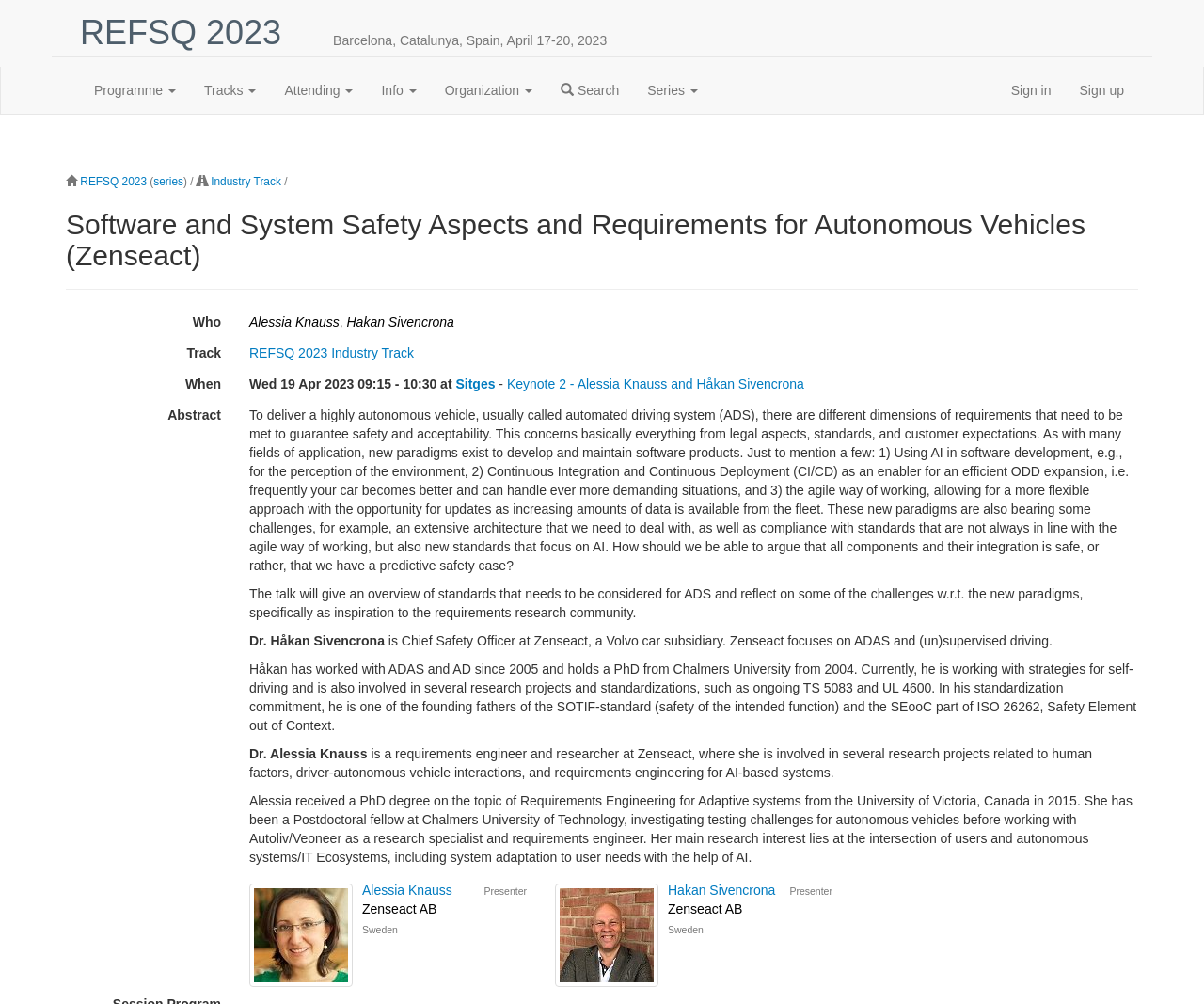Please indicate the bounding box coordinates for the clickable area to complete the following task: "Search for something". The coordinates should be specified as four float numbers between 0 and 1, i.e., [left, top, right, bottom].

[0.454, 0.067, 0.526, 0.113]